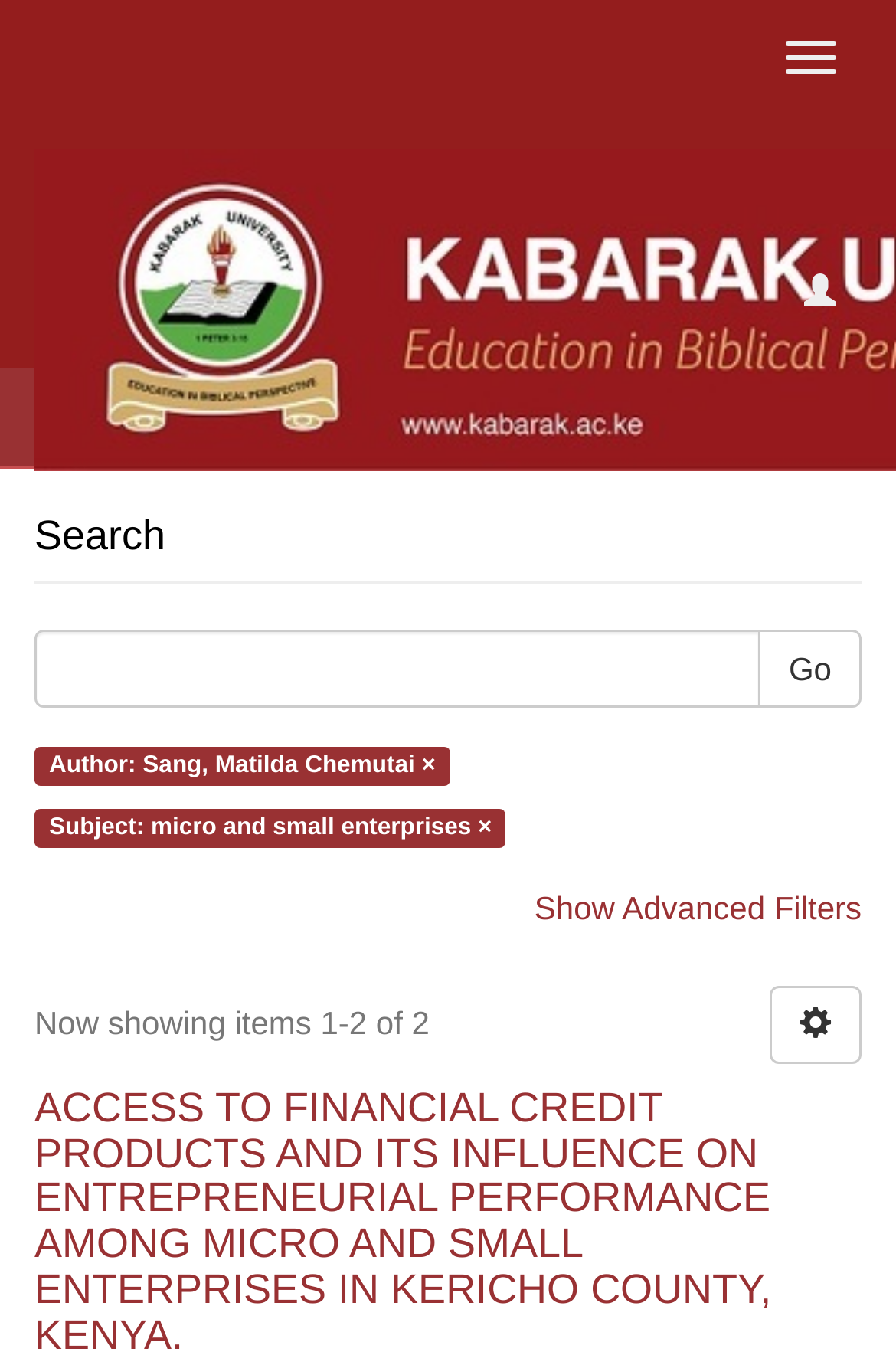Generate a comprehensive caption for the webpage you are viewing.

The webpage is a search page with a focus on searching for specific items. At the top right corner, there is a "Toggle navigation" button. Next to it, there is another button with no text. On the top left side, there is a "Search" button. Below it, there is a heading that also reads "Search". 

Under the heading, there is a search form with a text box where users can input their search queries. The text box is accompanied by a "Go" button on its right side. Below the search form, there are two lines of text, one indicating the author "Sang, Matilda Chemutai" and the other indicating the subject "micro and small enterprises". 

Further down the page, there is a link to "Show Advanced Filters" on the right side. Below it, there is a text indicating that the page is currently showing items 1-2 of 2. On the right side of this text, there is another button with no text.